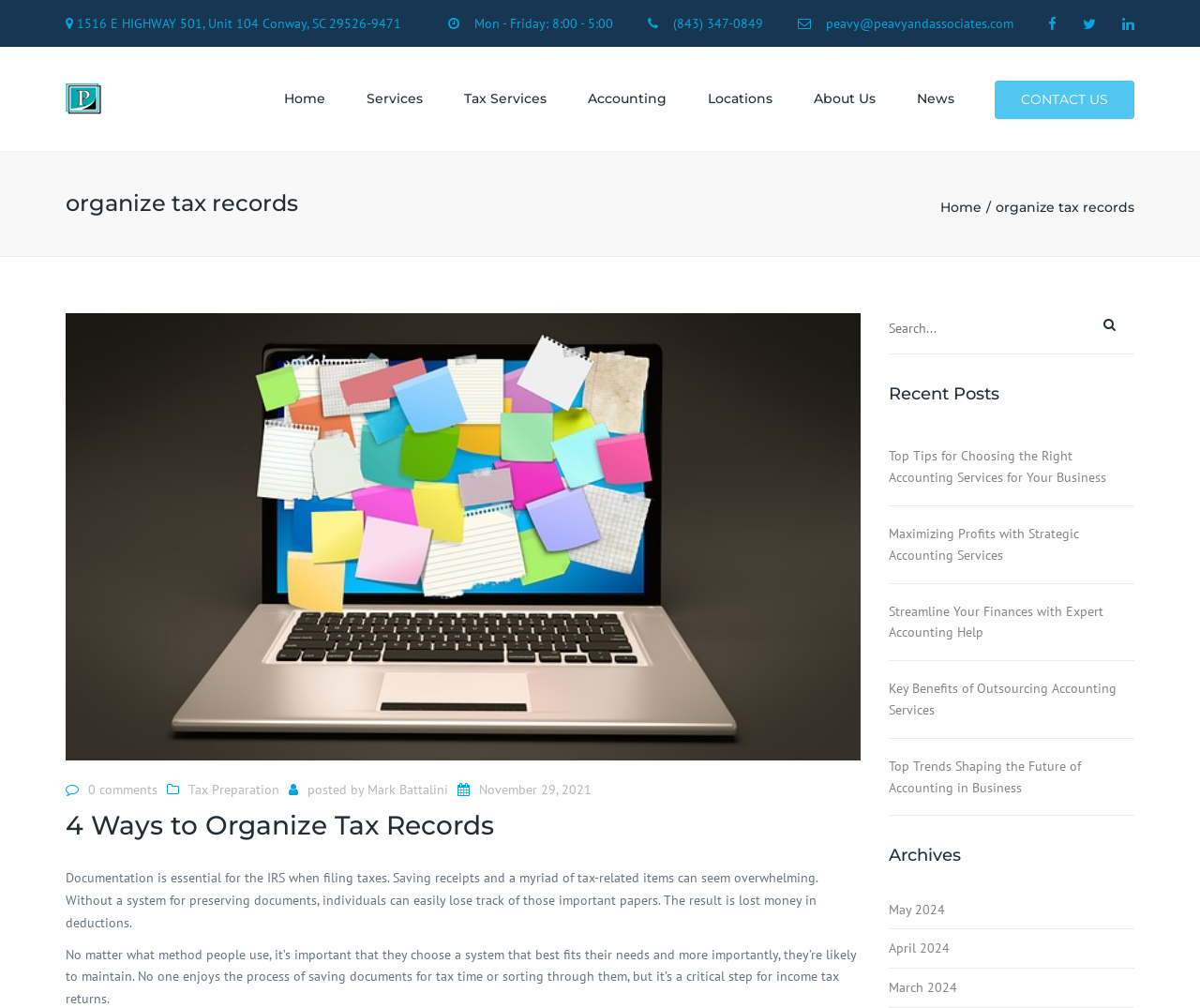What is the topic of the blog post?
Answer with a single word or phrase, using the screenshot for reference.

Organizing tax records